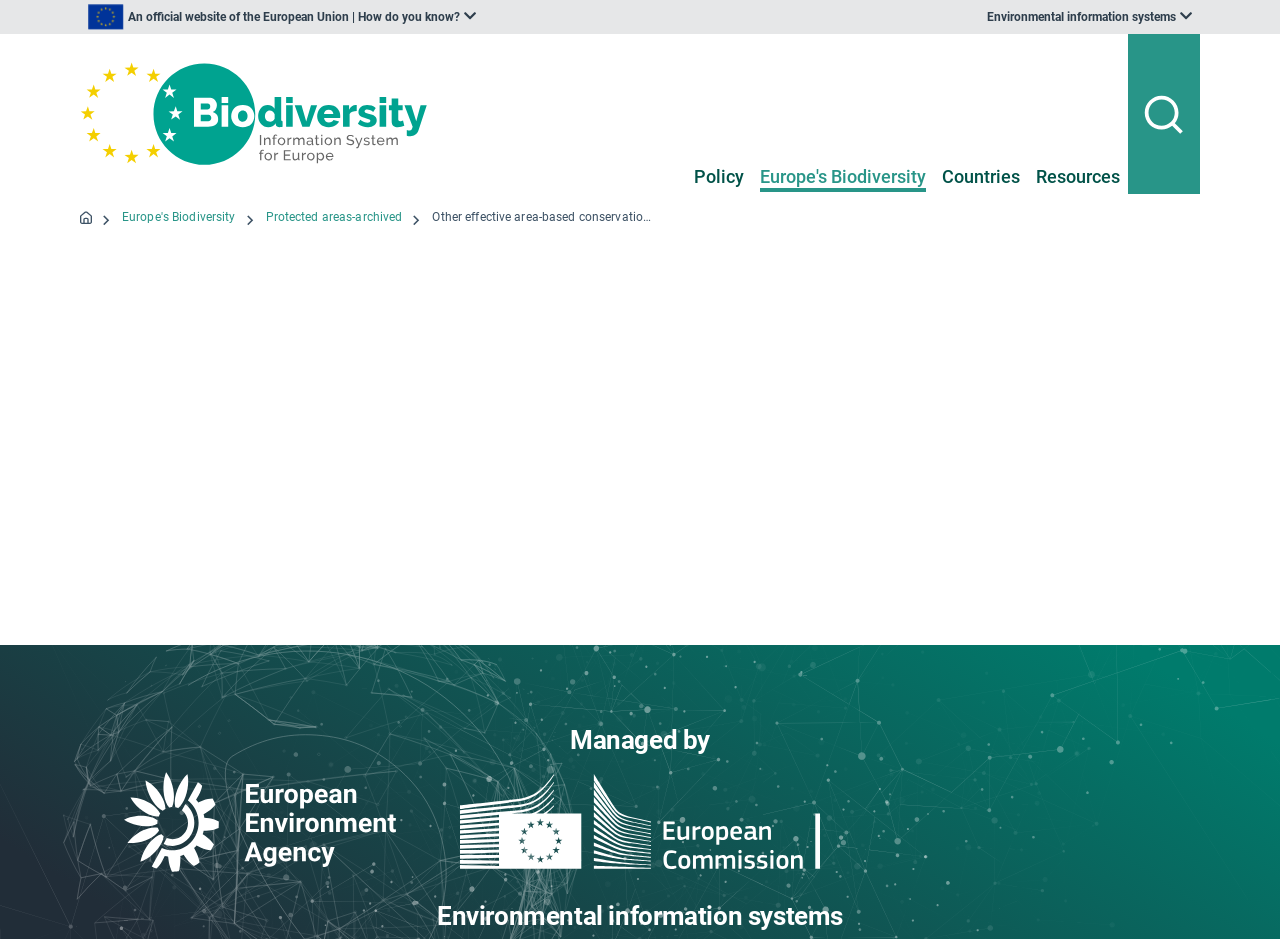Determine the bounding box coordinates of the region that needs to be clicked to achieve the task: "Click on the European Environment Agency link".

[0.062, 0.066, 0.346, 0.177]